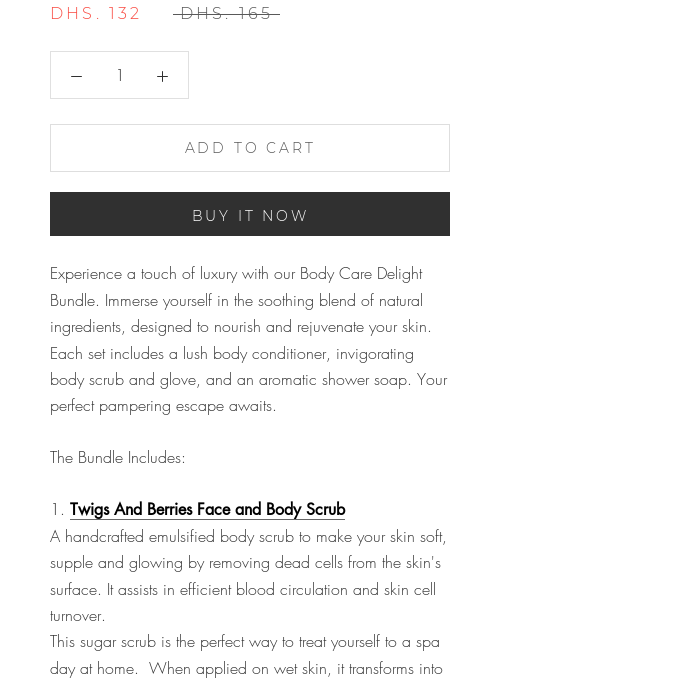Provide a thorough description of the contents of the image.

The image showcases the "Body Care Delight Bundle" offered by The Skin Concept, priced at DHS 132, discounted from DHS 165. It features an inviting layout with an "ADD TO CART" and "BUY IT NOW" button prominently displayed. Below the pricing, a detailed description emphasizes the luxurious experience of this bundle, highlighting its natural ingredients designed to nourish and rejuvenate the skin. The set includes a body conditioner, an invigorating body scrub and glove, and an aromatic shower soap for a comprehensive pampering experience. Additionally, the bundle includes a specific mention of the "Twigs And Berries Face and Body Scrub," emphasizing its beneficial properties for skin health and beauty.